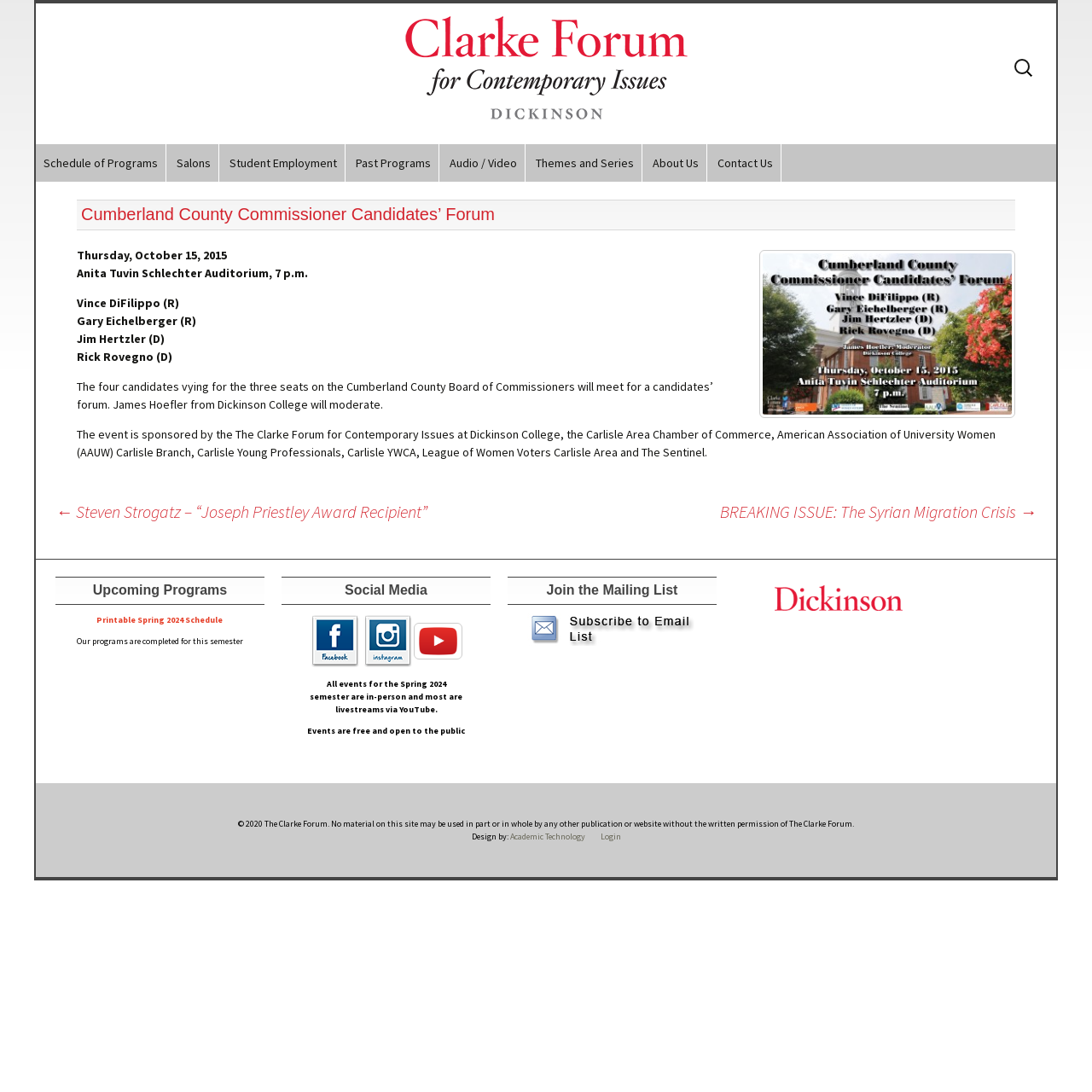Pinpoint the bounding box coordinates of the clickable element needed to complete the instruction: "Visit The Clarke Forum". The coordinates should be provided as four float numbers between 0 and 1: [left, top, right, bottom].

[0.033, 0.014, 0.967, 0.116]